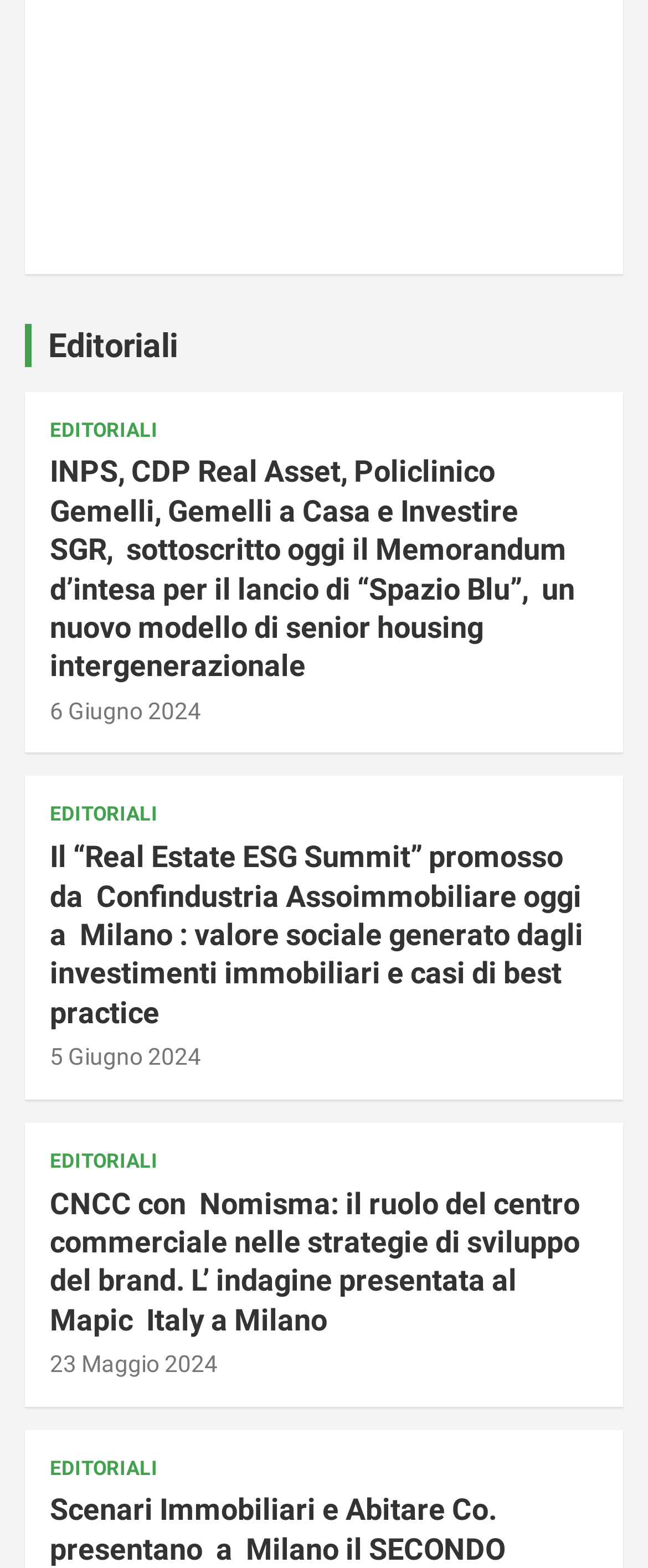Please identify the bounding box coordinates of the region to click in order to complete the given instruction: "Click on the 'EDITORIALI' link". The coordinates should be four float numbers between 0 and 1, i.e., [left, top, right, bottom].

[0.077, 0.266, 0.244, 0.283]